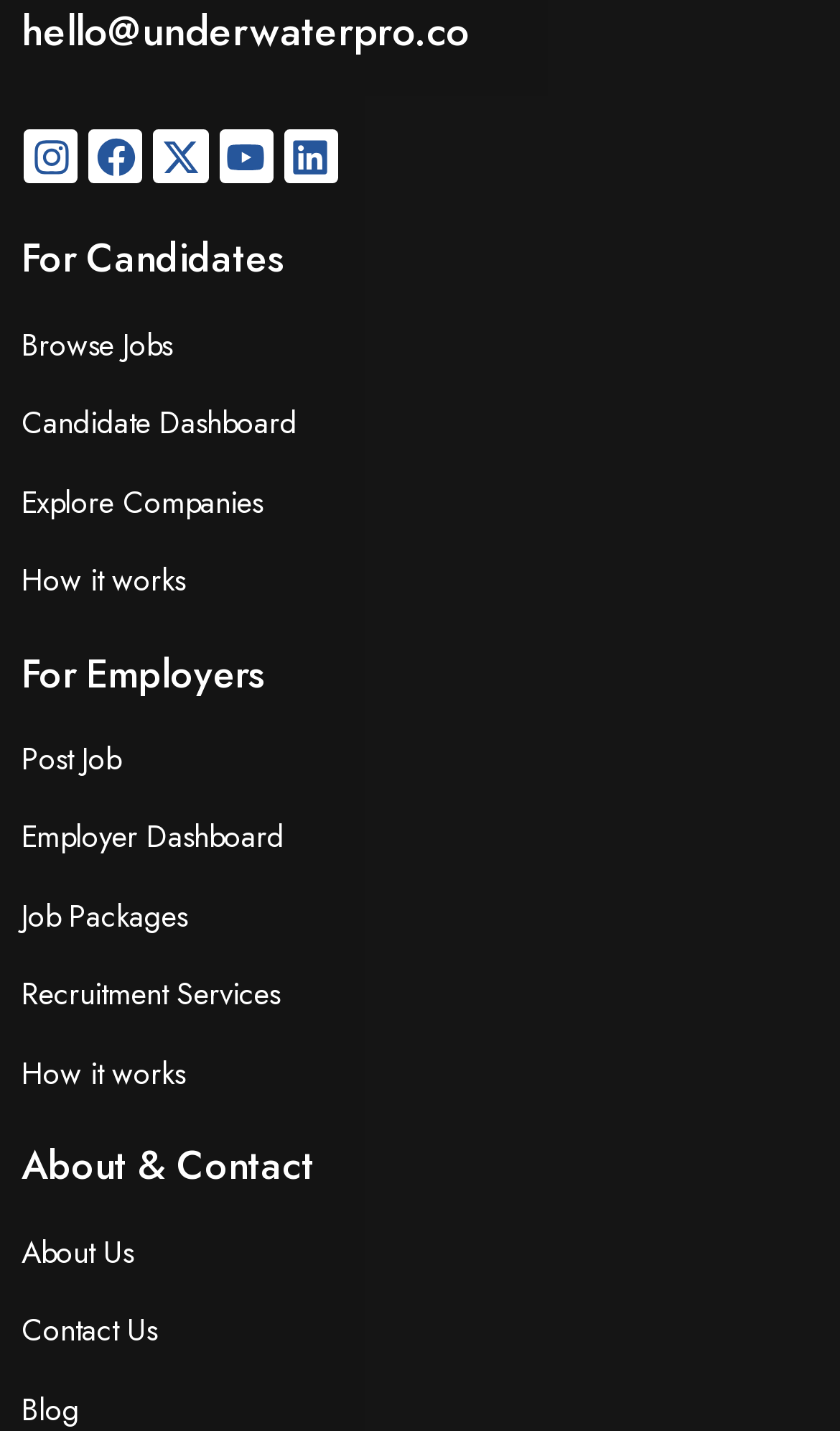Pinpoint the bounding box coordinates of the clickable area necessary to execute the following instruction: "Contact Us". The coordinates should be given as four float numbers between 0 and 1, namely [left, top, right, bottom].

[0.026, 0.912, 0.187, 0.949]